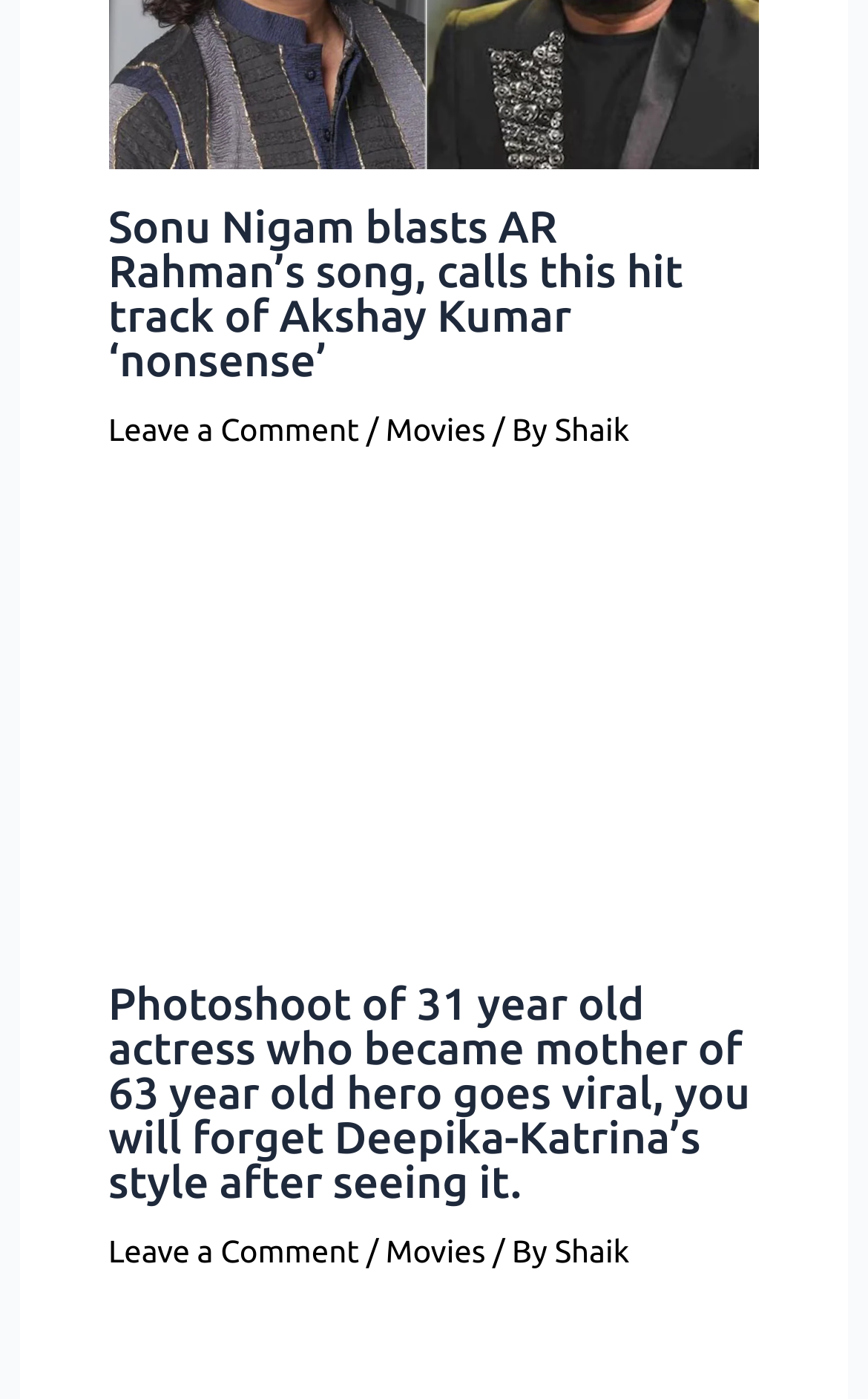Provide the bounding box coordinates, formatted as (top-left x, top-left y, bottom-right x, bottom-right y), with all values being floating point numbers between 0 and 1. Identify the bounding box of the UI element that matches the description: Shaik

[0.639, 0.294, 0.725, 0.32]